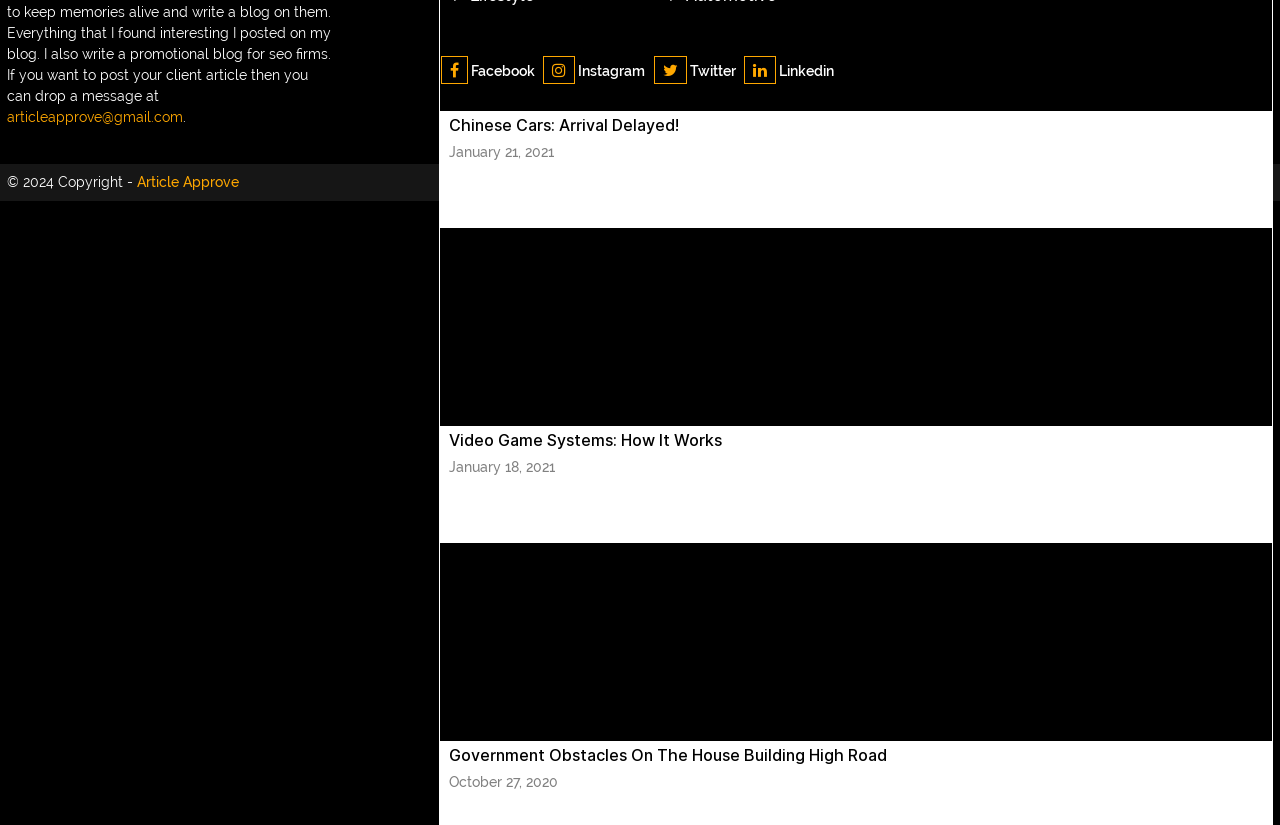Please provide a brief answer to the following inquiry using a single word or phrase:
What is the date mentioned in the heading 'January 21, 2021'?

January 21, 2021